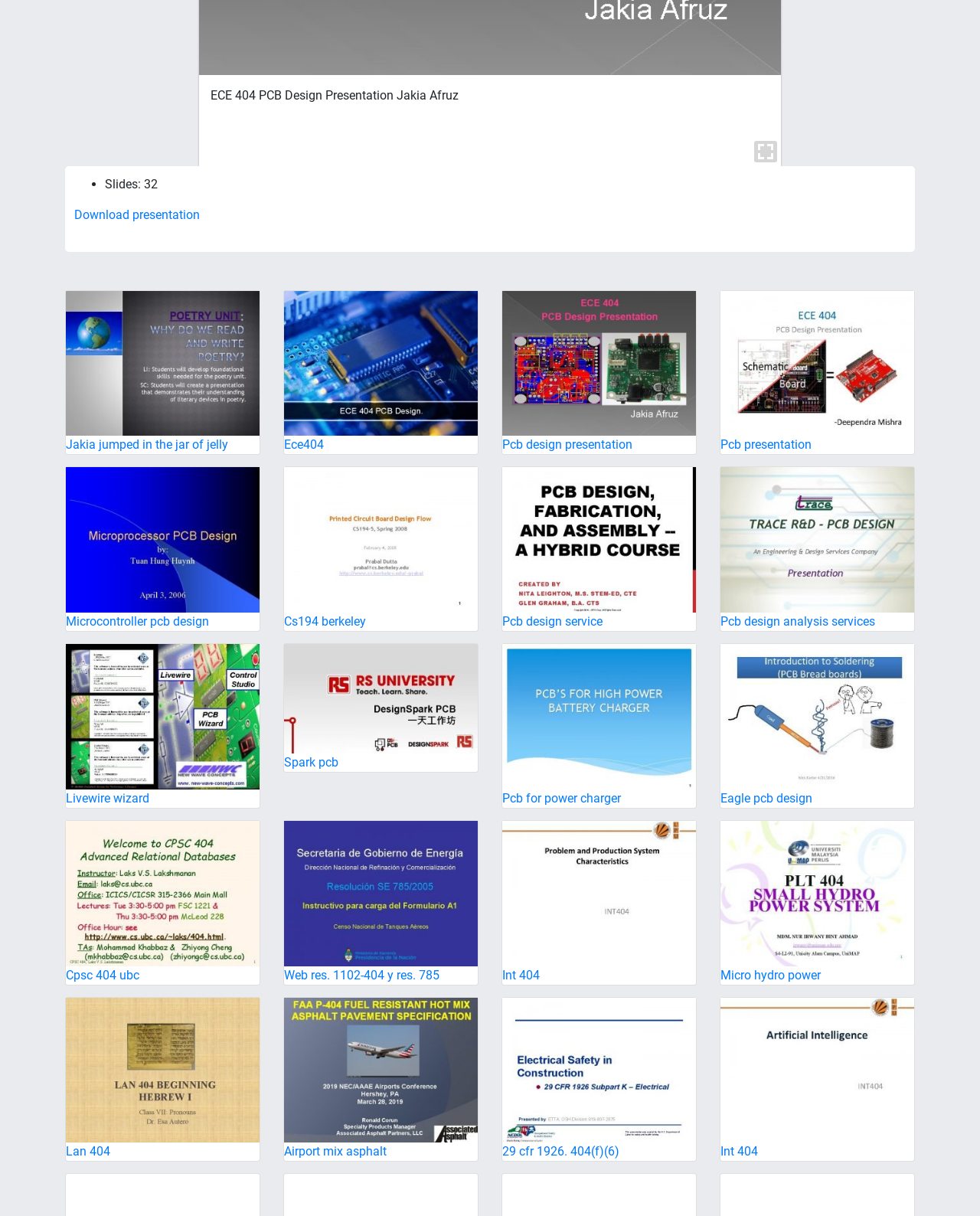Identify the bounding box for the element characterized by the following description: "Int 404".

[0.512, 0.675, 0.71, 0.81]